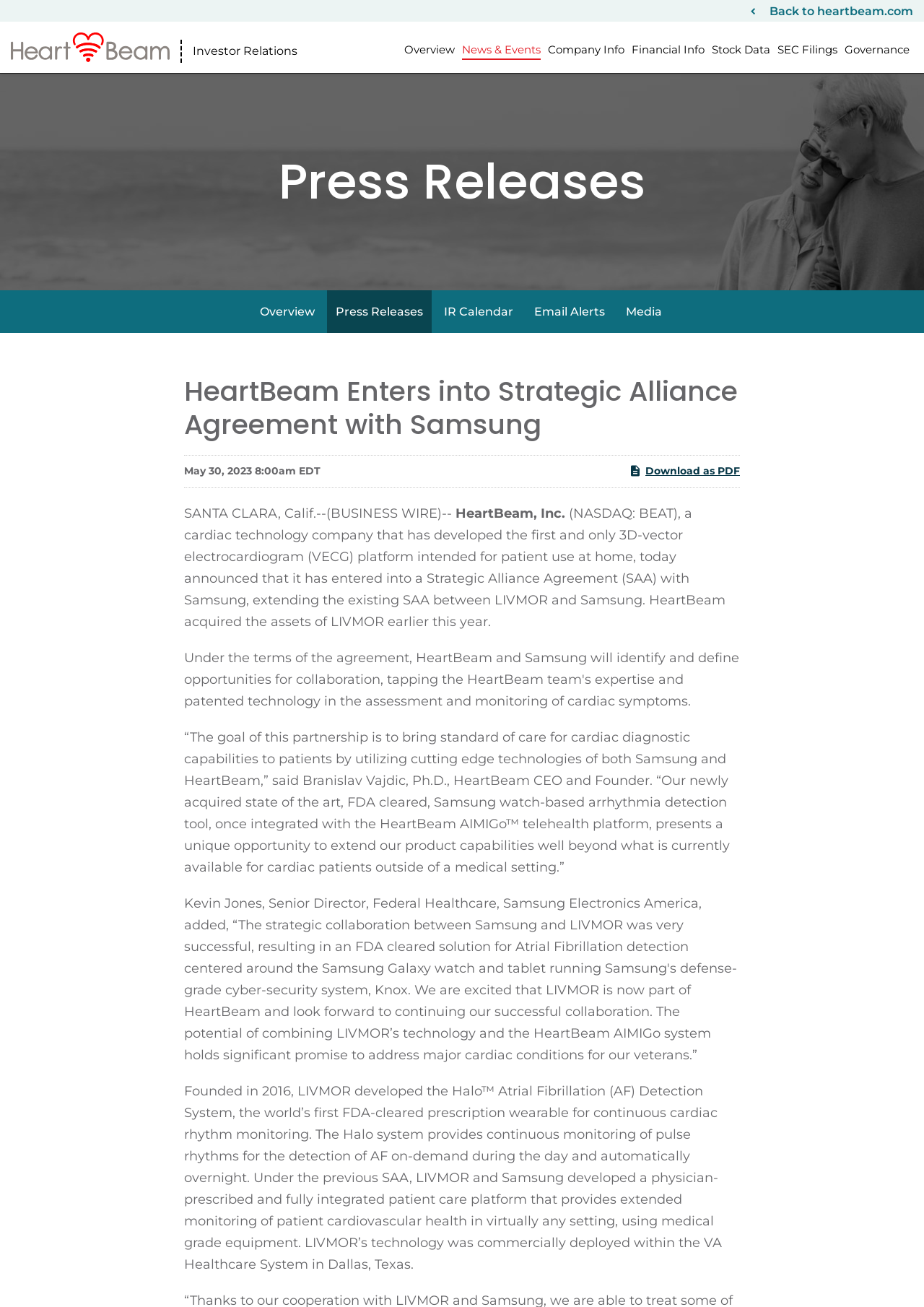What is the company that has developed the first and only 3D-vector electrocardiogram platform?
Based on the visual, give a brief answer using one word or a short phrase.

HeartBeam, Inc.